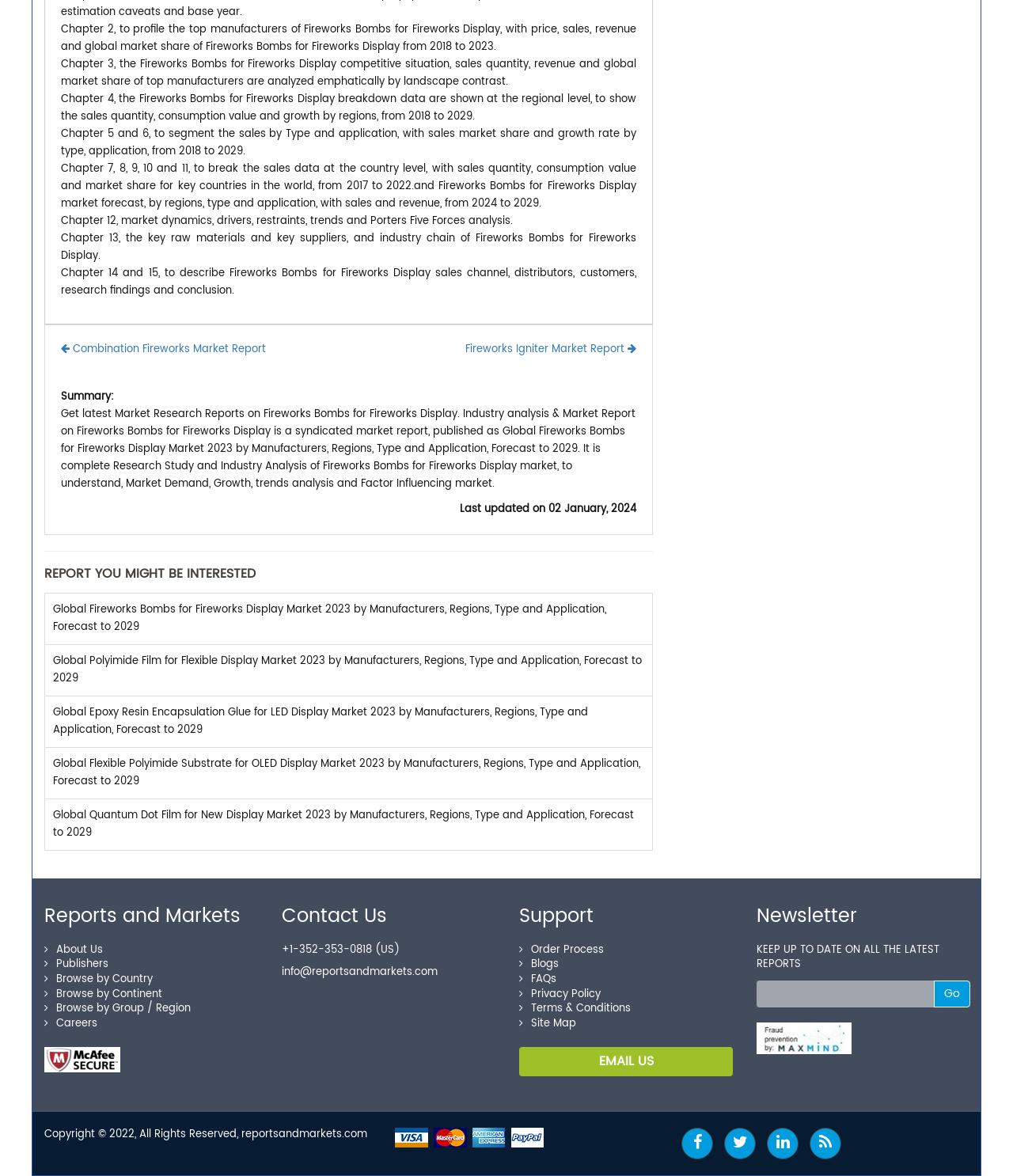Using the element description: "Browse by Group / Region", determine the bounding box coordinates. The coordinates should be in the format [left, top, right, bottom], with values between 0 and 1.

[0.044, 0.849, 0.188, 0.867]